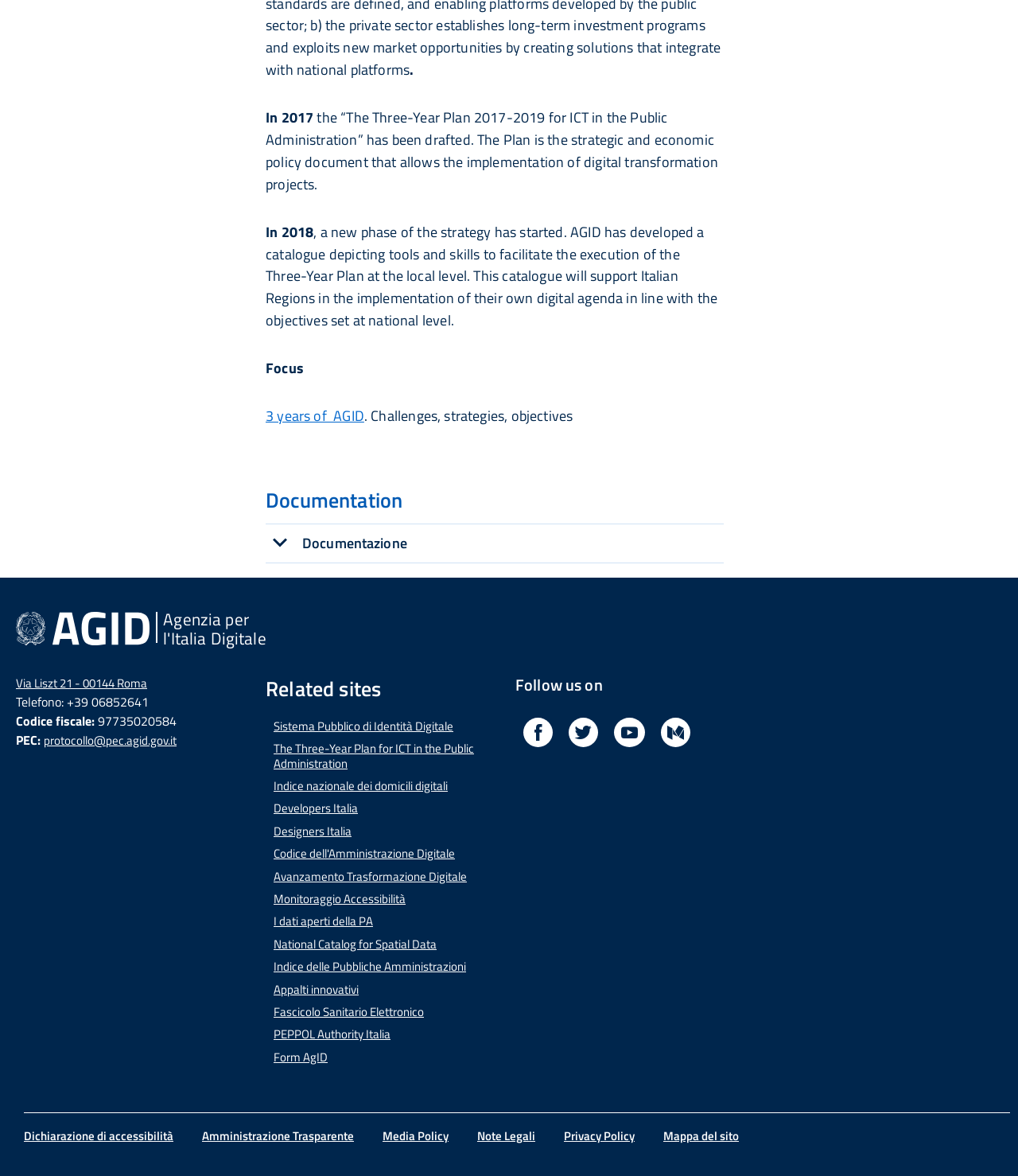Specify the bounding box coordinates of the element's area that should be clicked to execute the given instruction: "Check 'Dichiarazione di accessibilità'". The coordinates should be four float numbers between 0 and 1, i.e., [left, top, right, bottom].

[0.023, 0.958, 0.17, 0.974]